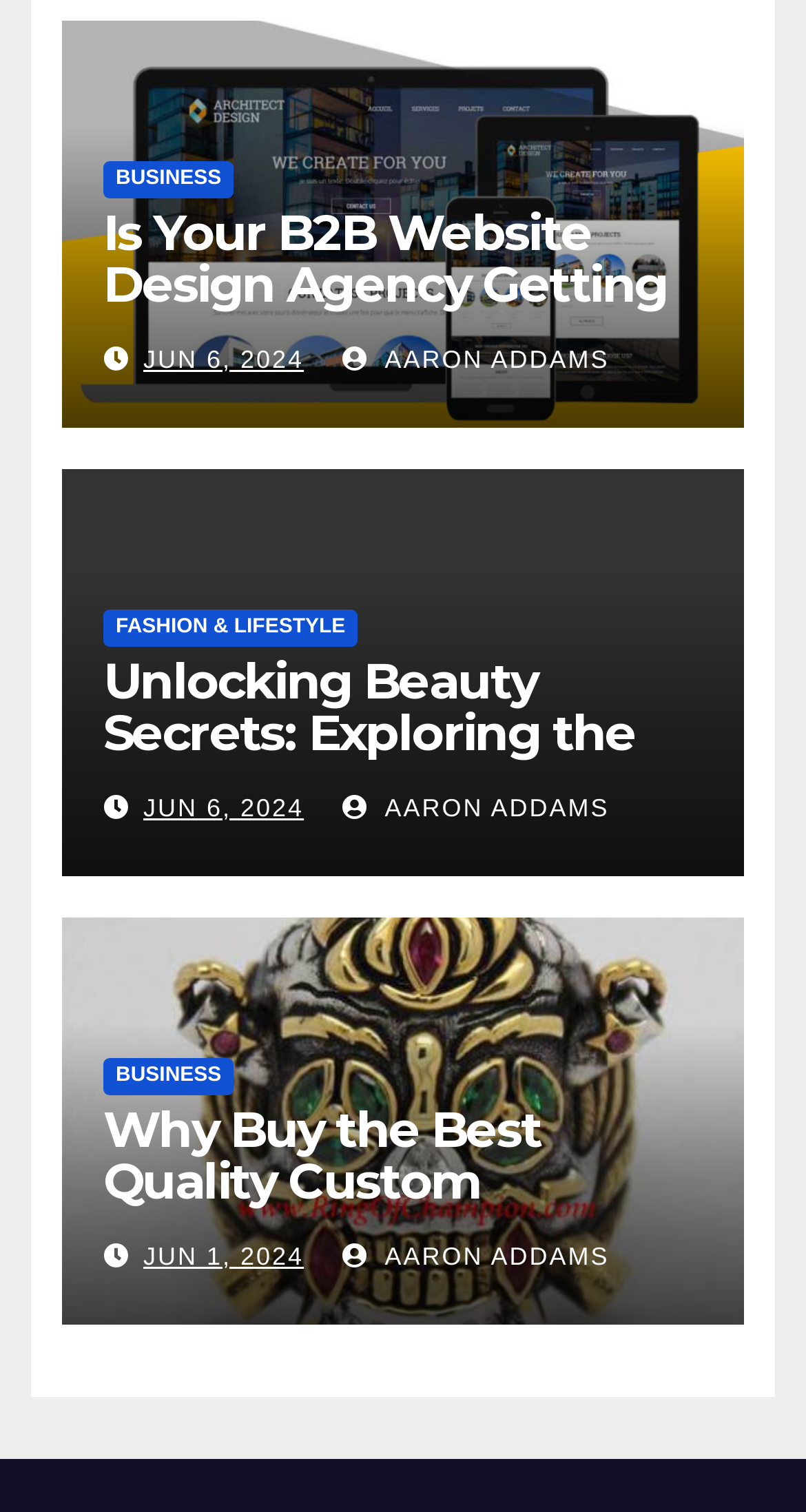What is the date of the third article?
Analyze the screenshot and provide a detailed answer to the question.

The third article has a link 'JUN 1, 2024' below it, indicating that the date of the third article is JUN 1, 2024.